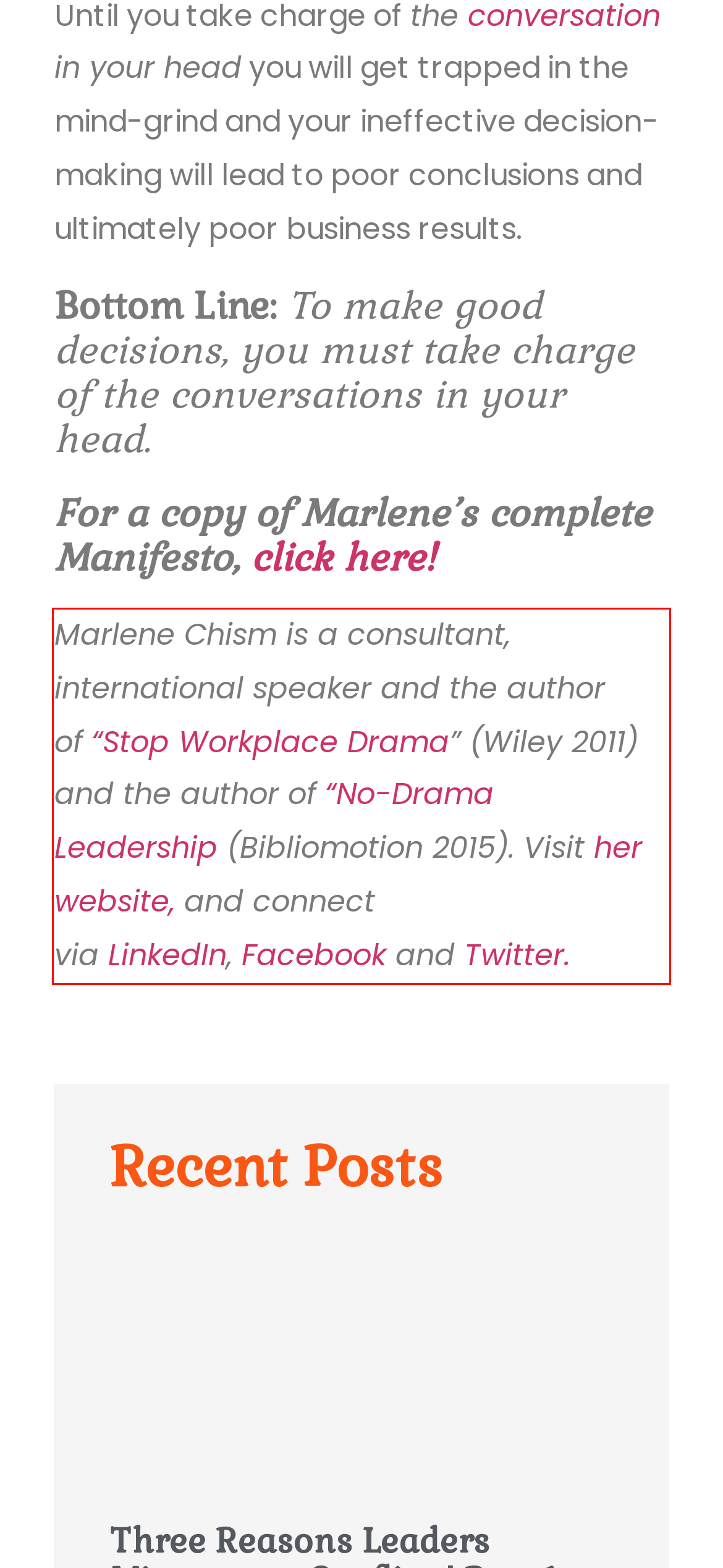Analyze the screenshot of the webpage that features a red bounding box and recognize the text content enclosed within this red bounding box.

Marlene Chism is a consultant, international speaker and the author of “Stop Workplace Drama” (Wiley 2011) and the author of “No-Drama Leadership (Bibliomotion 2015). Visit her website, and connect via LinkedIn, Facebook and Twitter.